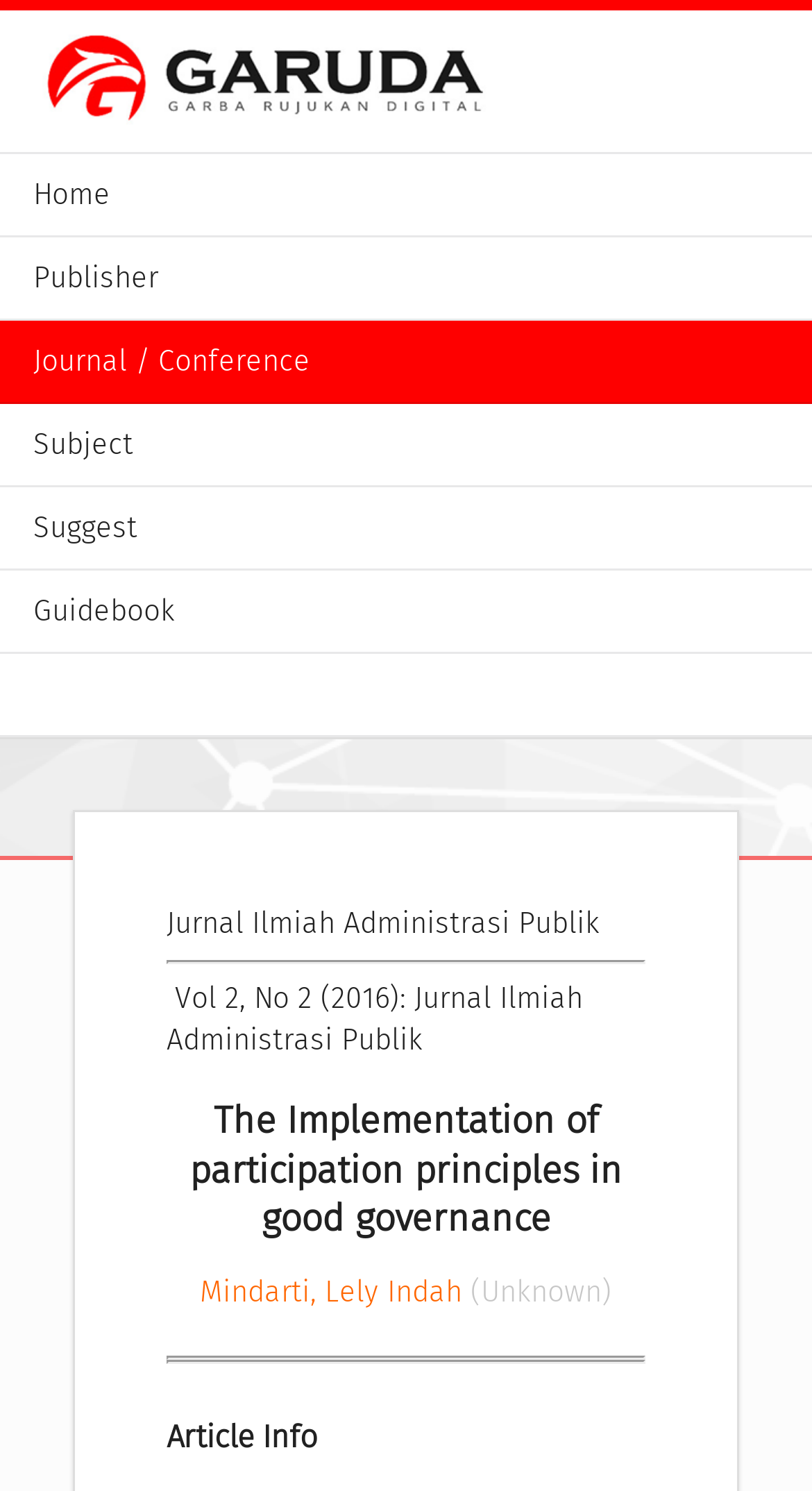Provide the bounding box for the UI element matching this description: "Home".

[0.0, 0.103, 1.0, 0.159]